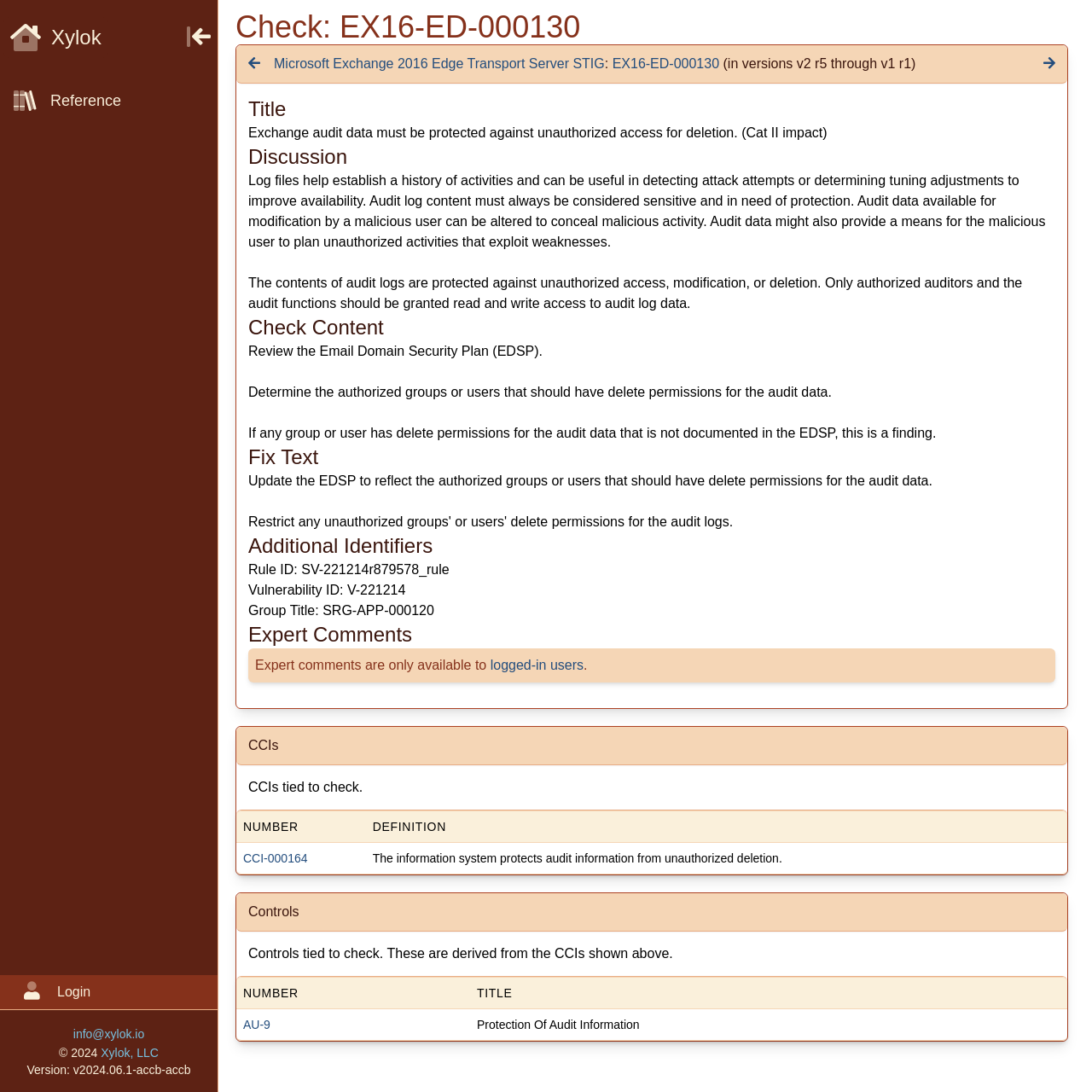Please locate the bounding box coordinates of the element's region that needs to be clicked to follow the instruction: "Select a finish option". The bounding box coordinates should be provided as four float numbers between 0 and 1, i.e., [left, top, right, bottom].

None